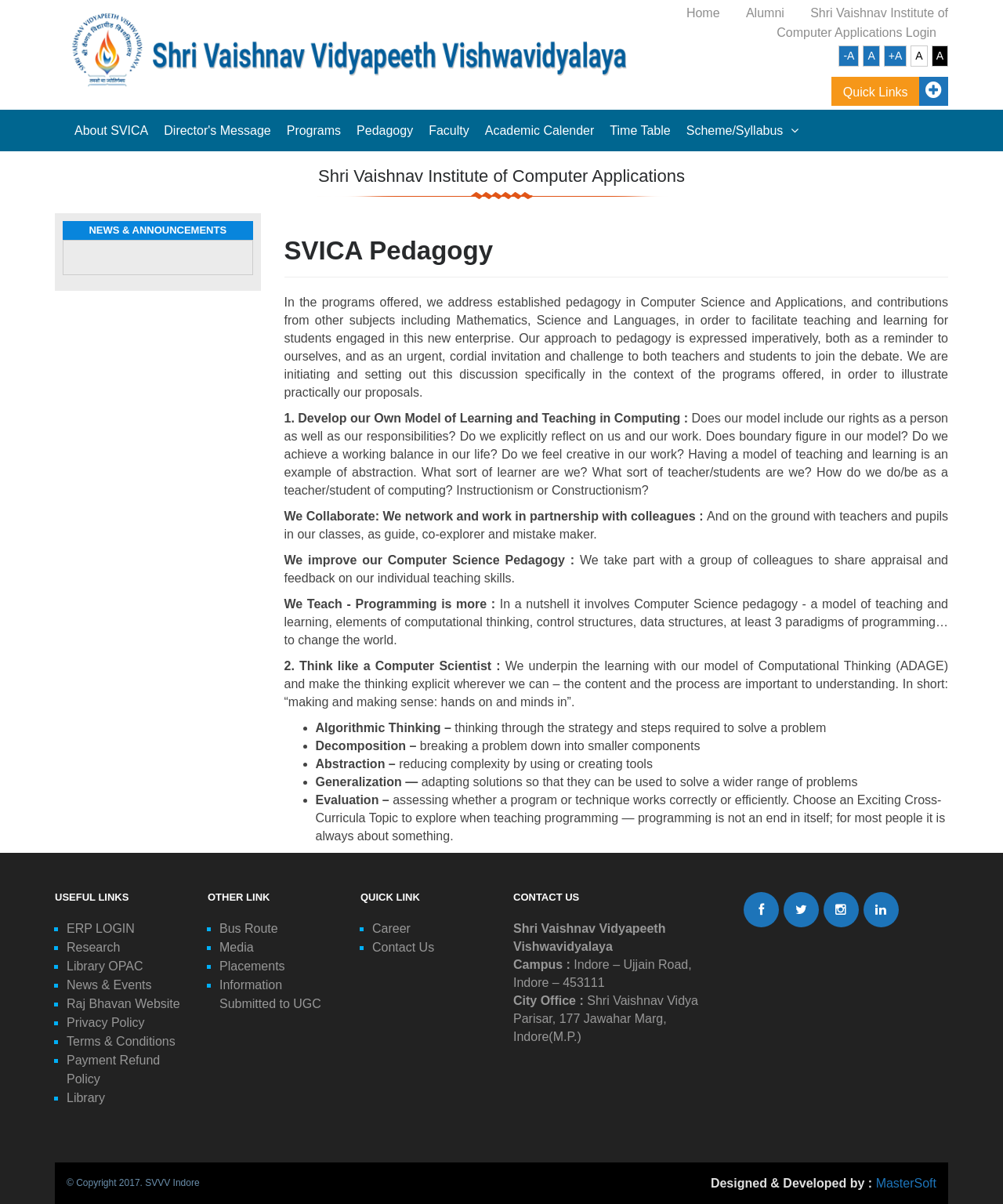Identify the bounding box of the UI component described as: "Bus Route".

[0.219, 0.765, 0.277, 0.776]